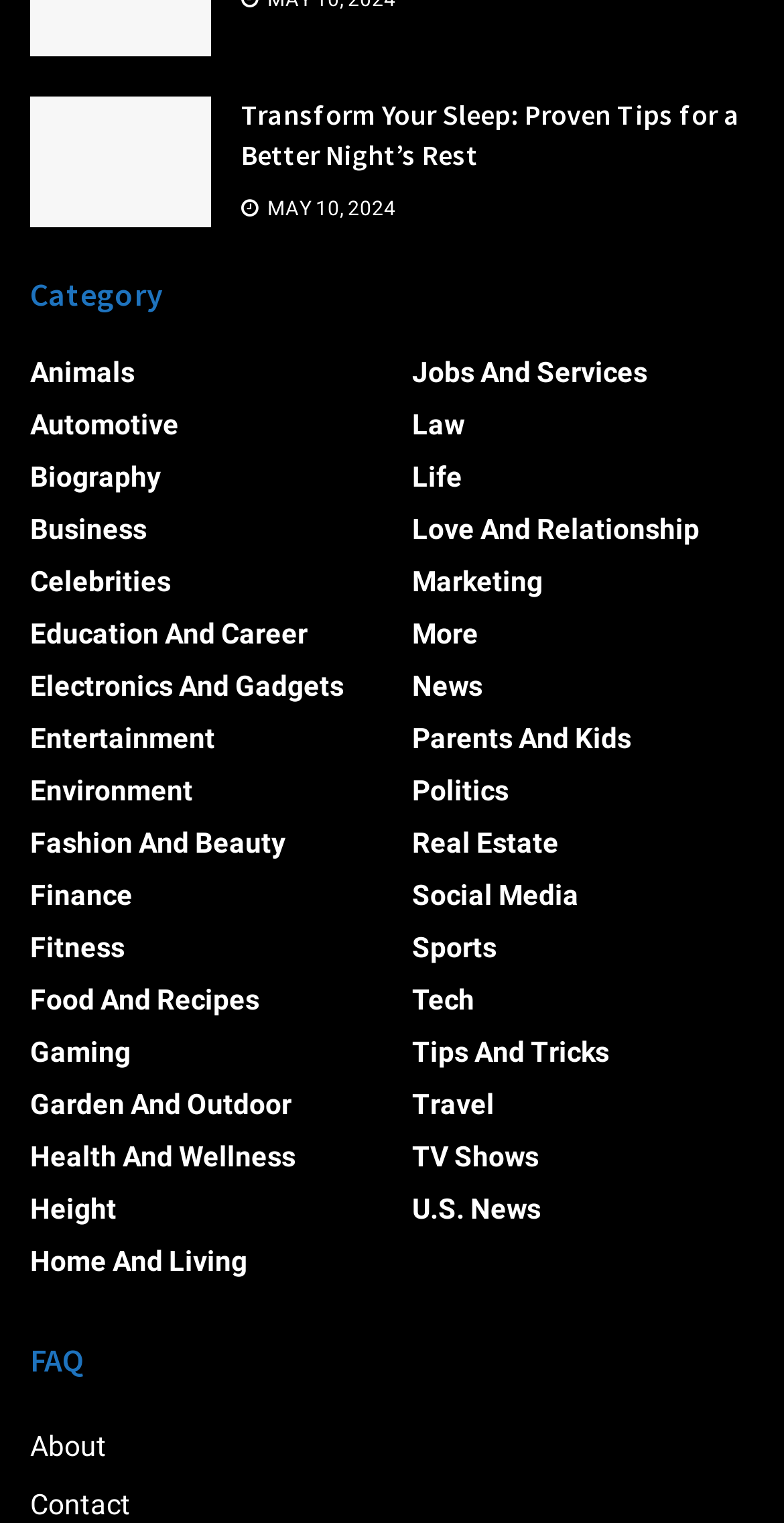Use a single word or phrase to answer the question: 
Is there a 'FAQ' section on the webpage?

Yes